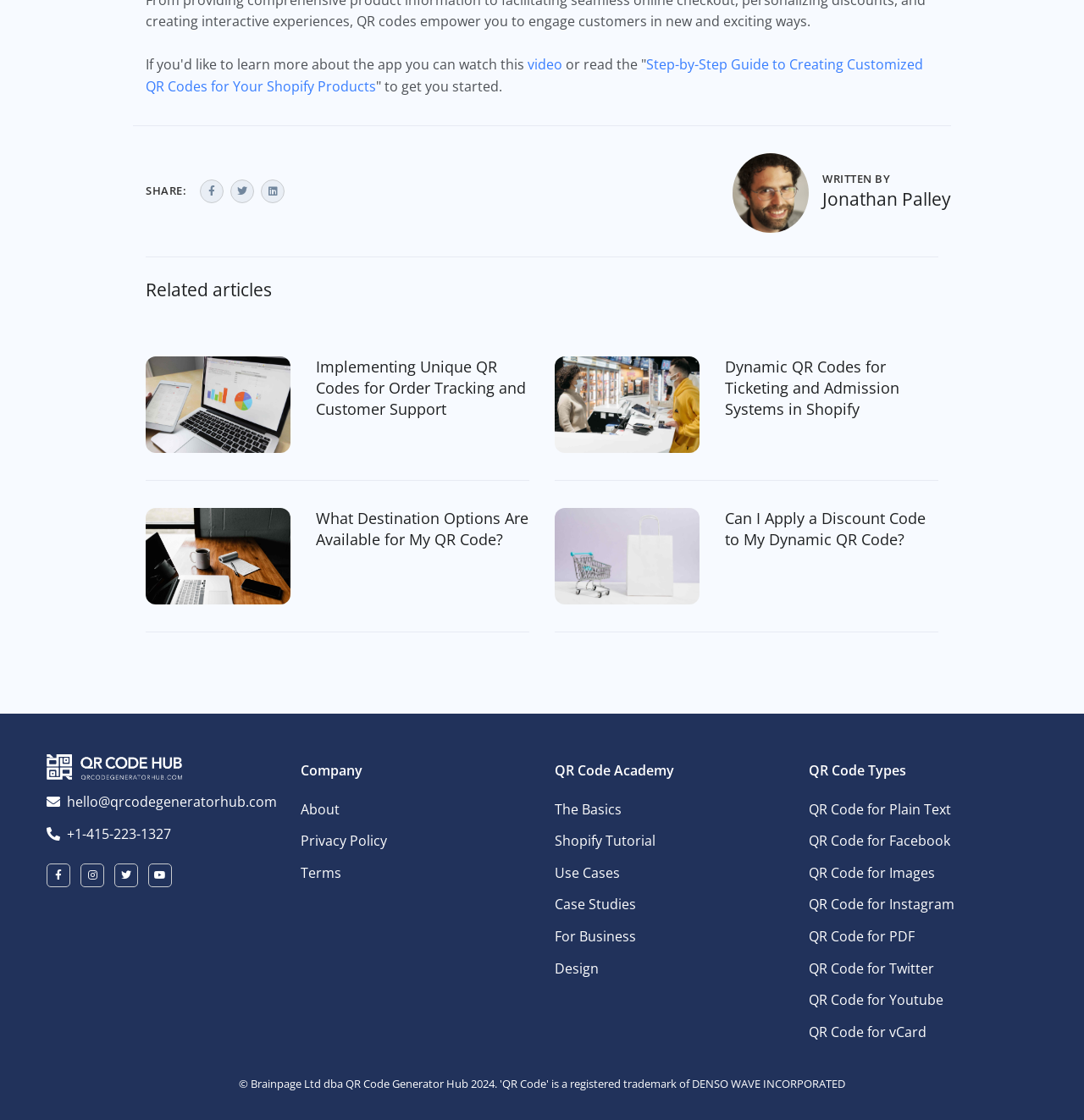Please identify the bounding box coordinates of the clickable region that I should interact with to perform the following instruction: "Enter text in the search box". The coordinates should be expressed as four float numbers between 0 and 1, i.e., [left, top, right, bottom].

None